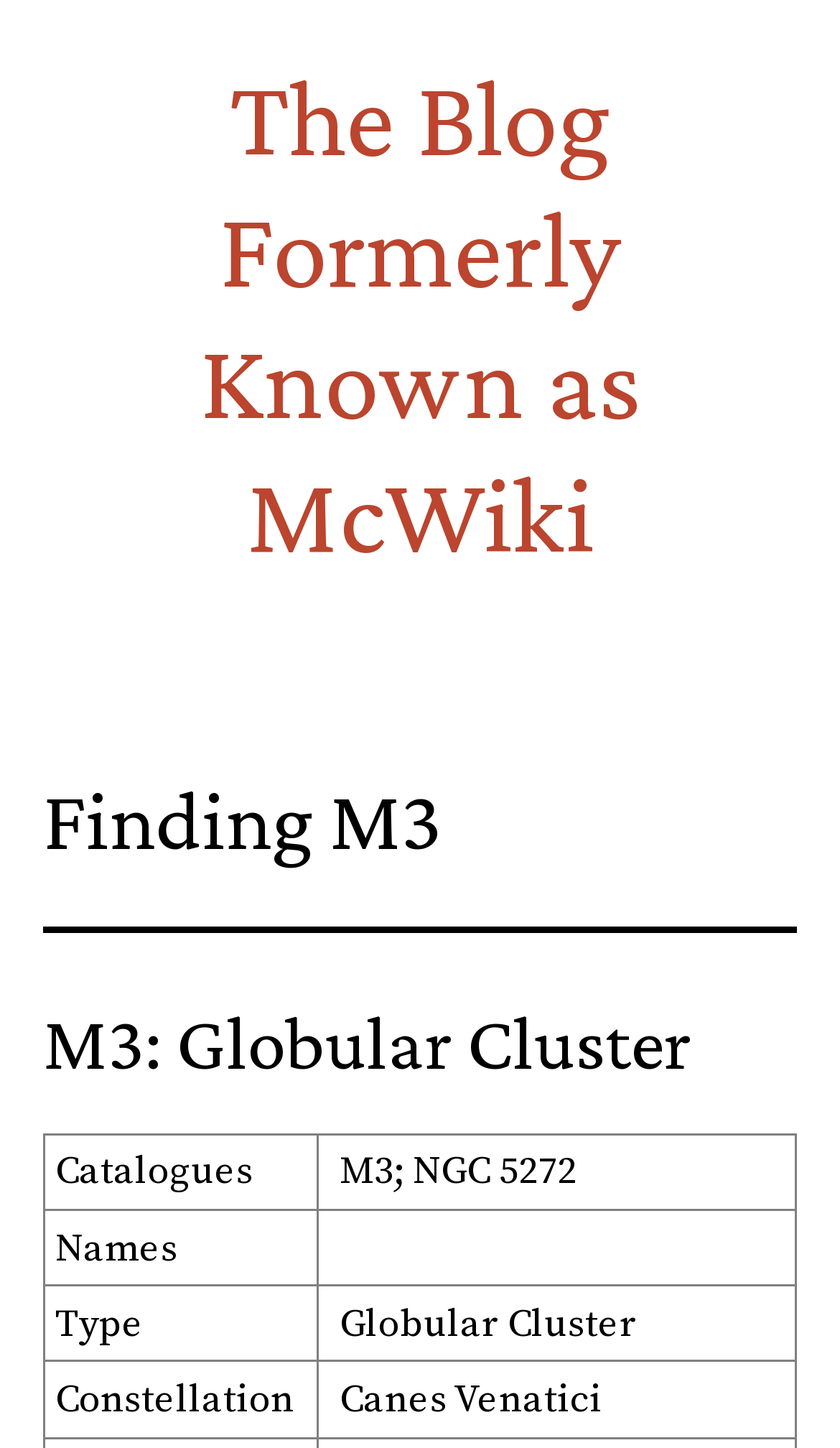Answer the following query concisely with a single word or phrase:
What is the catalog name of M3?

NGC 5272